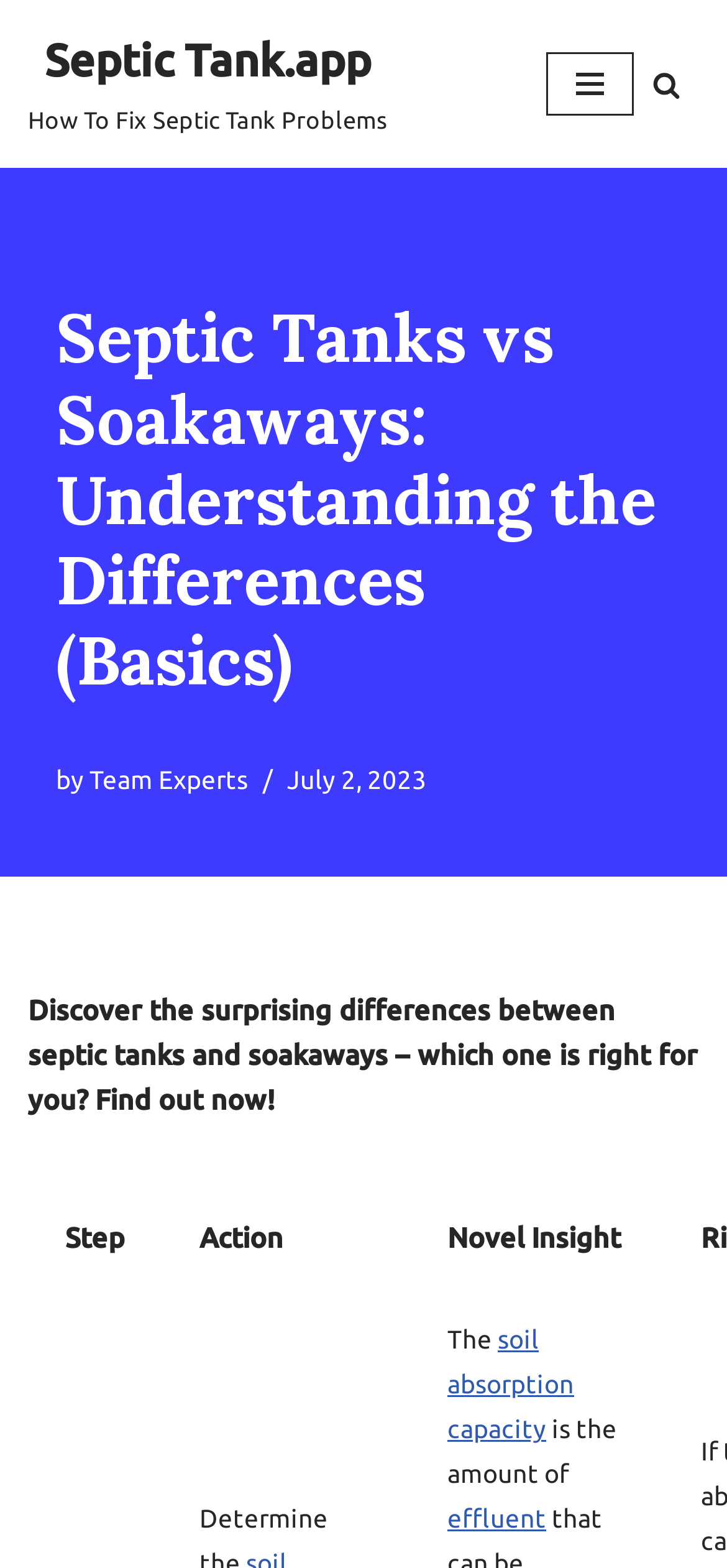Please extract the webpage's main title and generate its text content.

Septic Tanks vs Soakaways: Understanding the Differences (Basics)